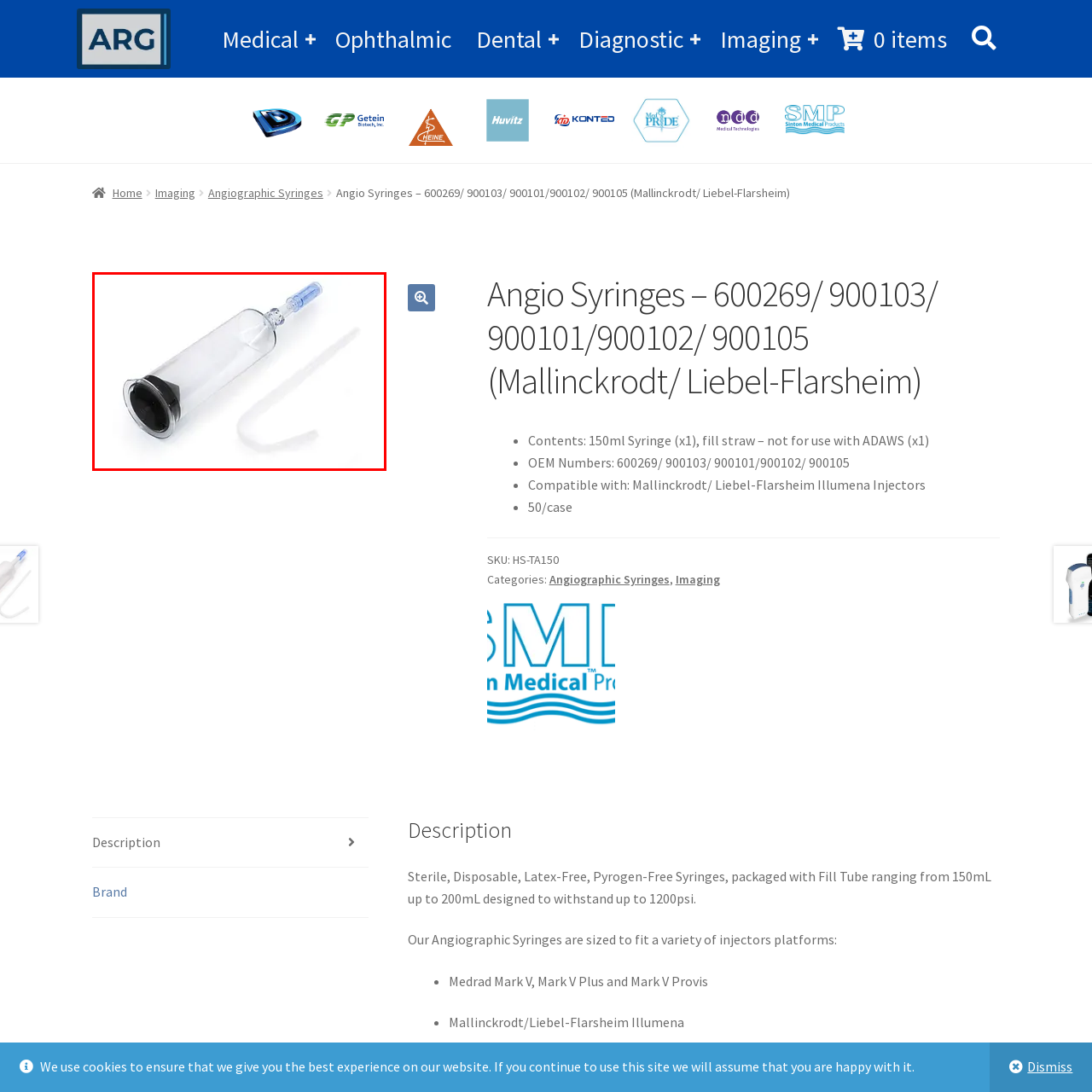What is the color of the syringe's tip?
Please examine the image within the red bounding box and provide a comprehensive answer based on the visual details you observe.

The caption describes the syringe as having a blue tip, which is optimized for connection with medical equipment.